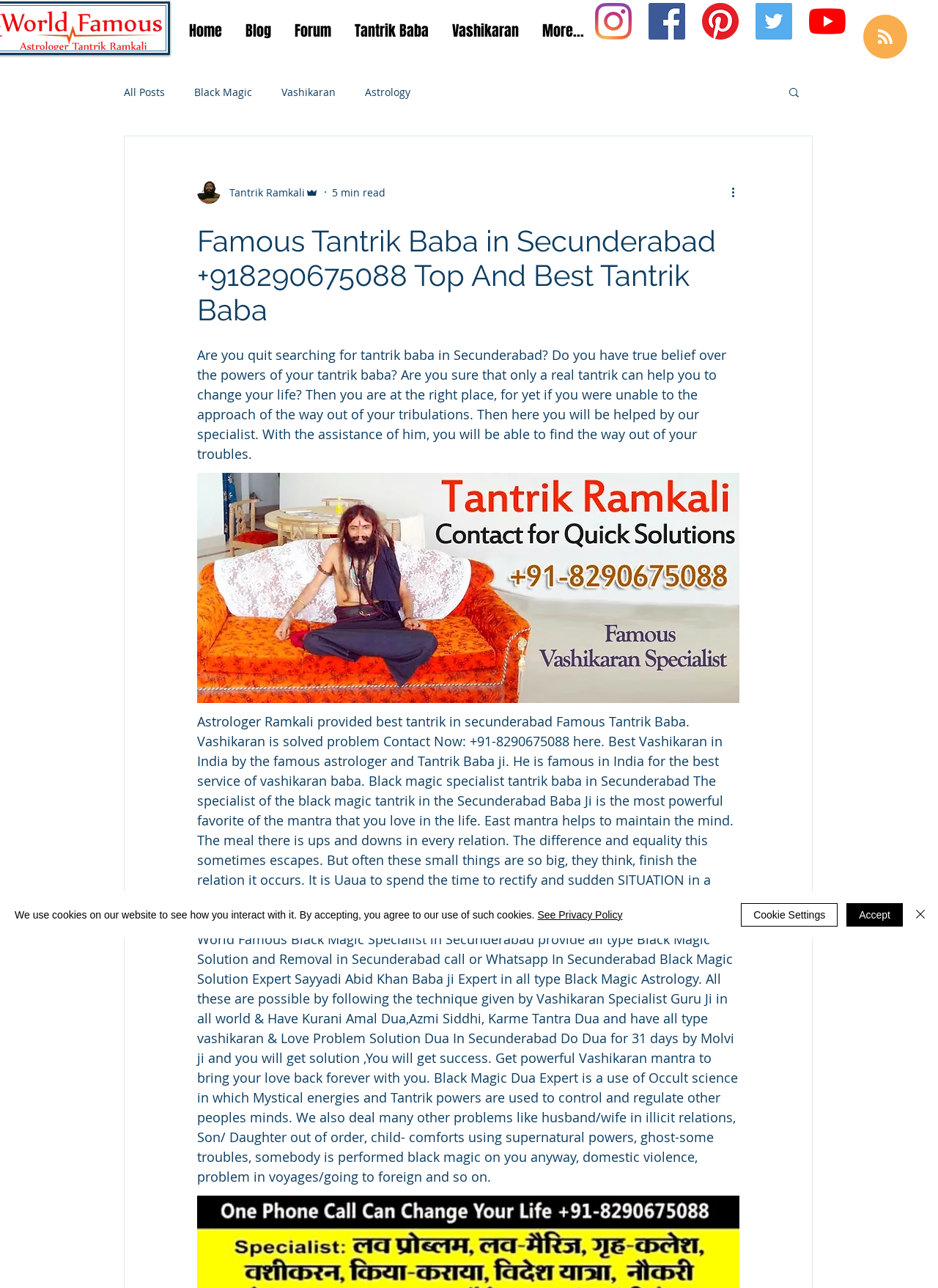What is the purpose of the website?
Examine the webpage screenshot and provide an in-depth answer to the question.

The website appears to be promoting the services of Tantrik Baba Ramkali, providing solutions for various problems such as love problems, black magic, and astrology, as evident from the text and the overall structure of the webpage.